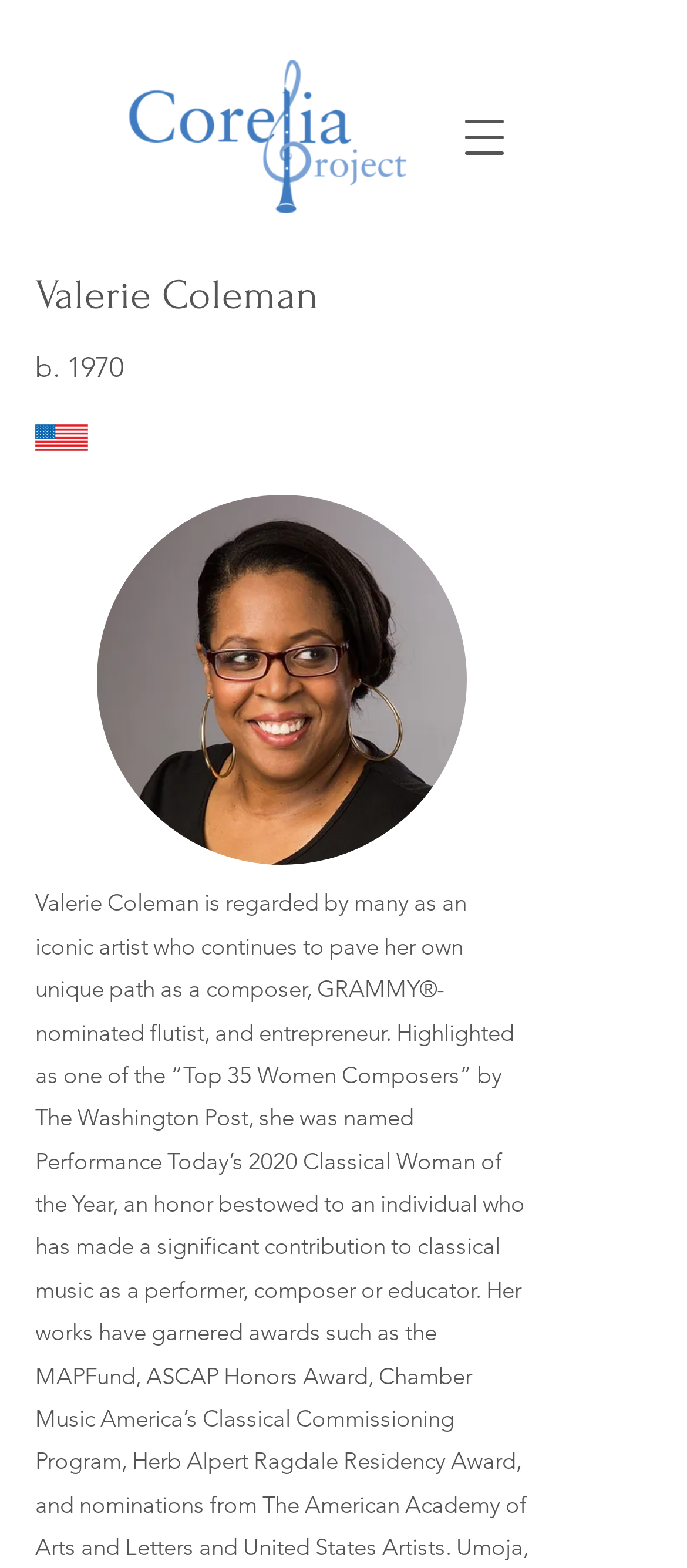Give a full account of the webpage's elements and their arrangement.

The webpage is about Valerie Coleman, an iconic artist, composer, and entrepreneur. At the top left corner, there is a logo of the Corelia Project, which is a clickable link. Next to the logo, on the top right corner, there is a button to open a navigation menu. 

Below the logo, there is a heading that reads "Valerie Coleman" in a prominent position. Underneath the heading, there is a brief description of Valerie Coleman, including her birth year, 1970, and her nationality, American, which is accompanied by a small image of the American flag. 

Further down, there is a section dedicated to Valerie Coleman's last name, "Coleman", which takes up a significant portion of the page.